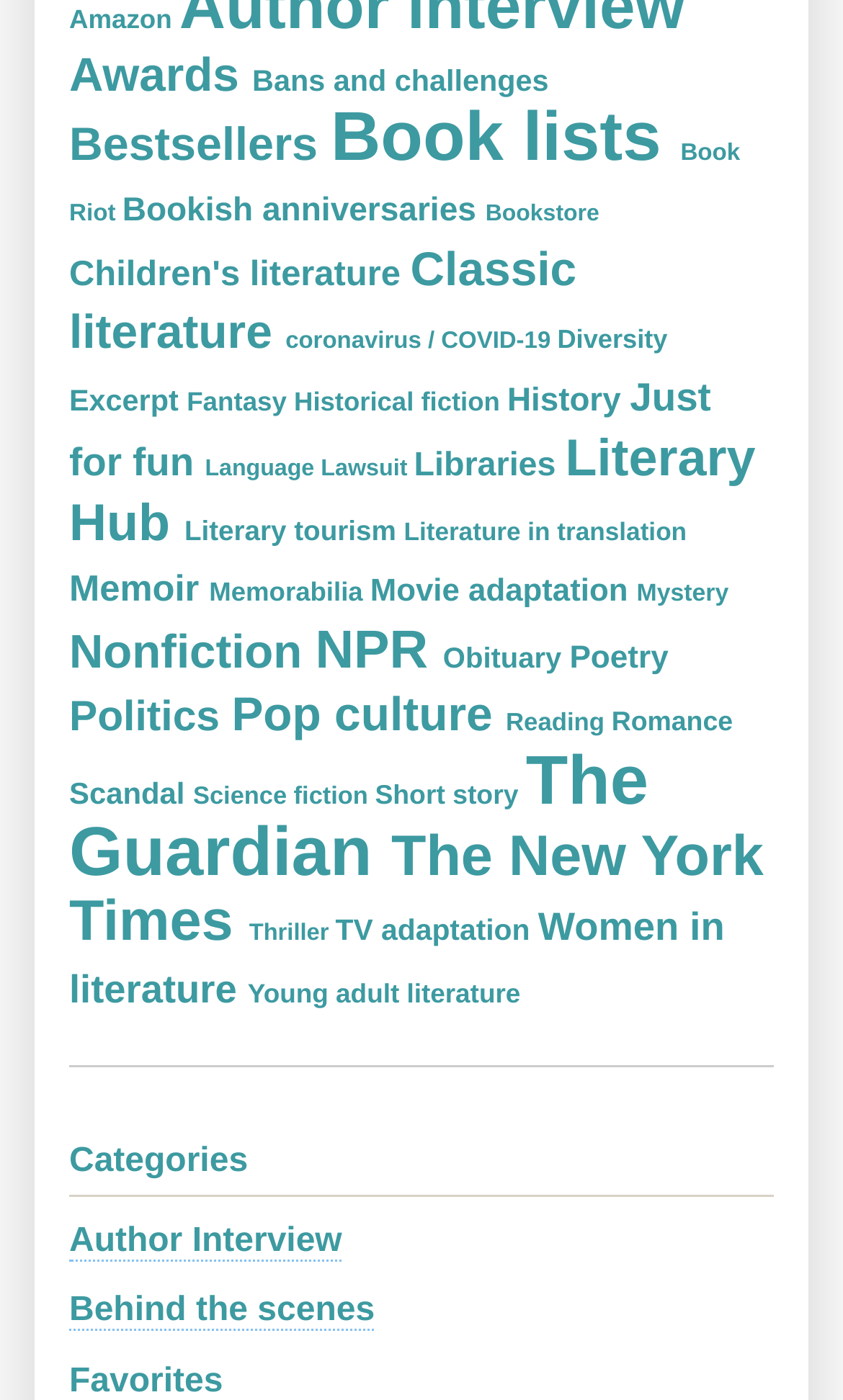Specify the bounding box coordinates for the region that must be clicked to perform the given instruction: "Click on the 'Awards' link".

[0.082, 0.034, 0.299, 0.073]